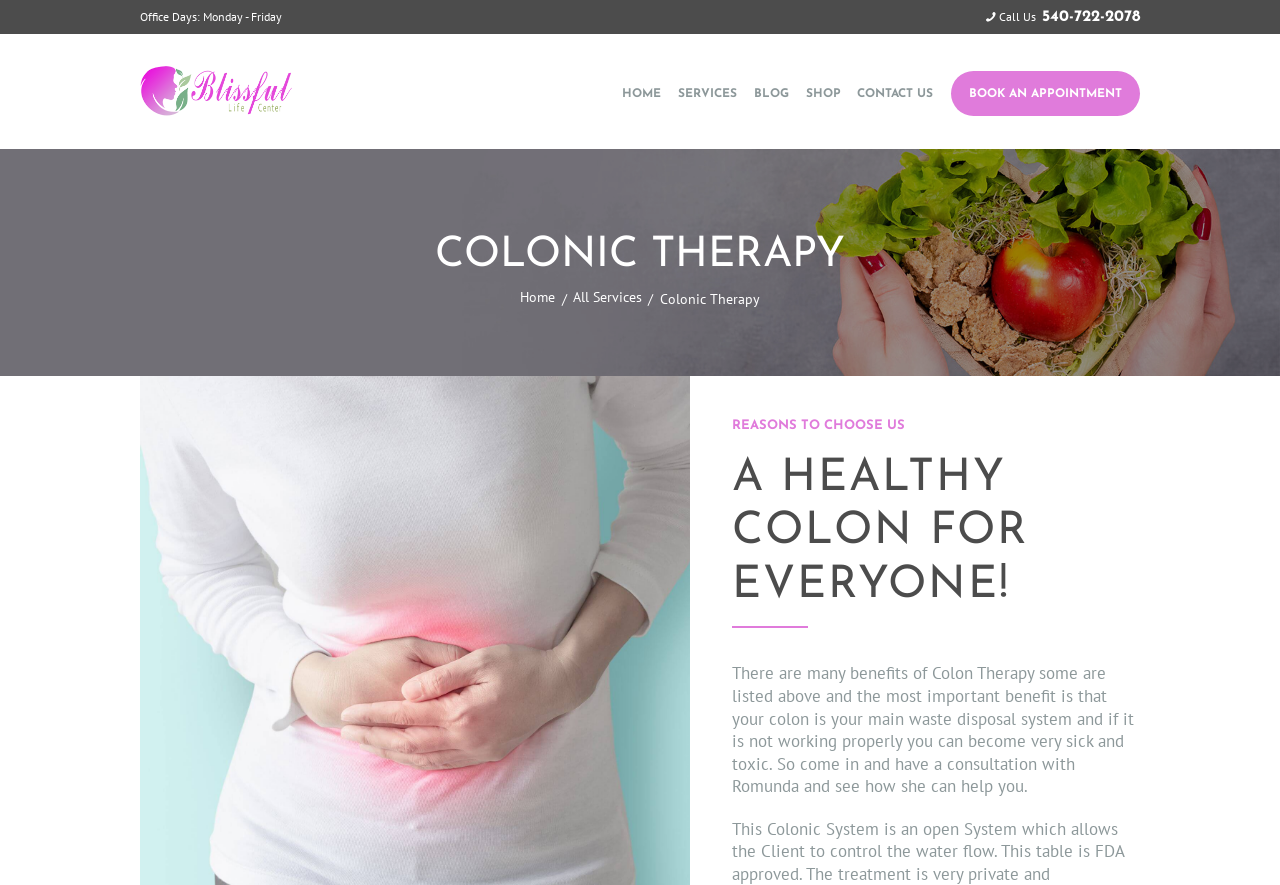Pinpoint the bounding box coordinates of the element to be clicked to execute the instruction: "Read the blog".

[0.582, 0.08, 0.623, 0.131]